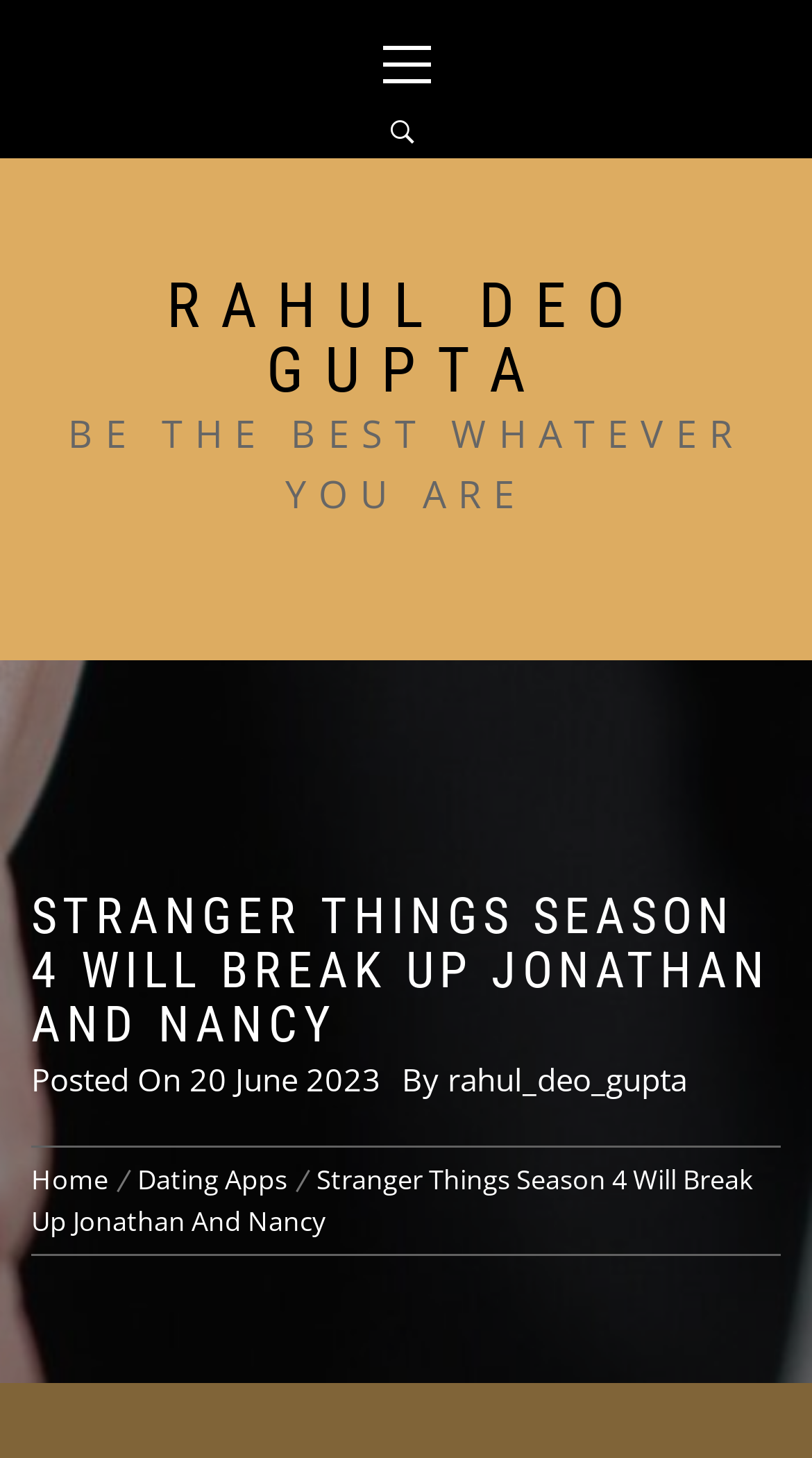Utilize the details in the image to give a detailed response to the question: What is the author of the article?

I found the answer by looking at the link element with the text 'RAHUL DEO GUPTA' and the link element with the text 'rahul_deo_gupta', which suggests that Rahul Deo Gupta is the author of the article.